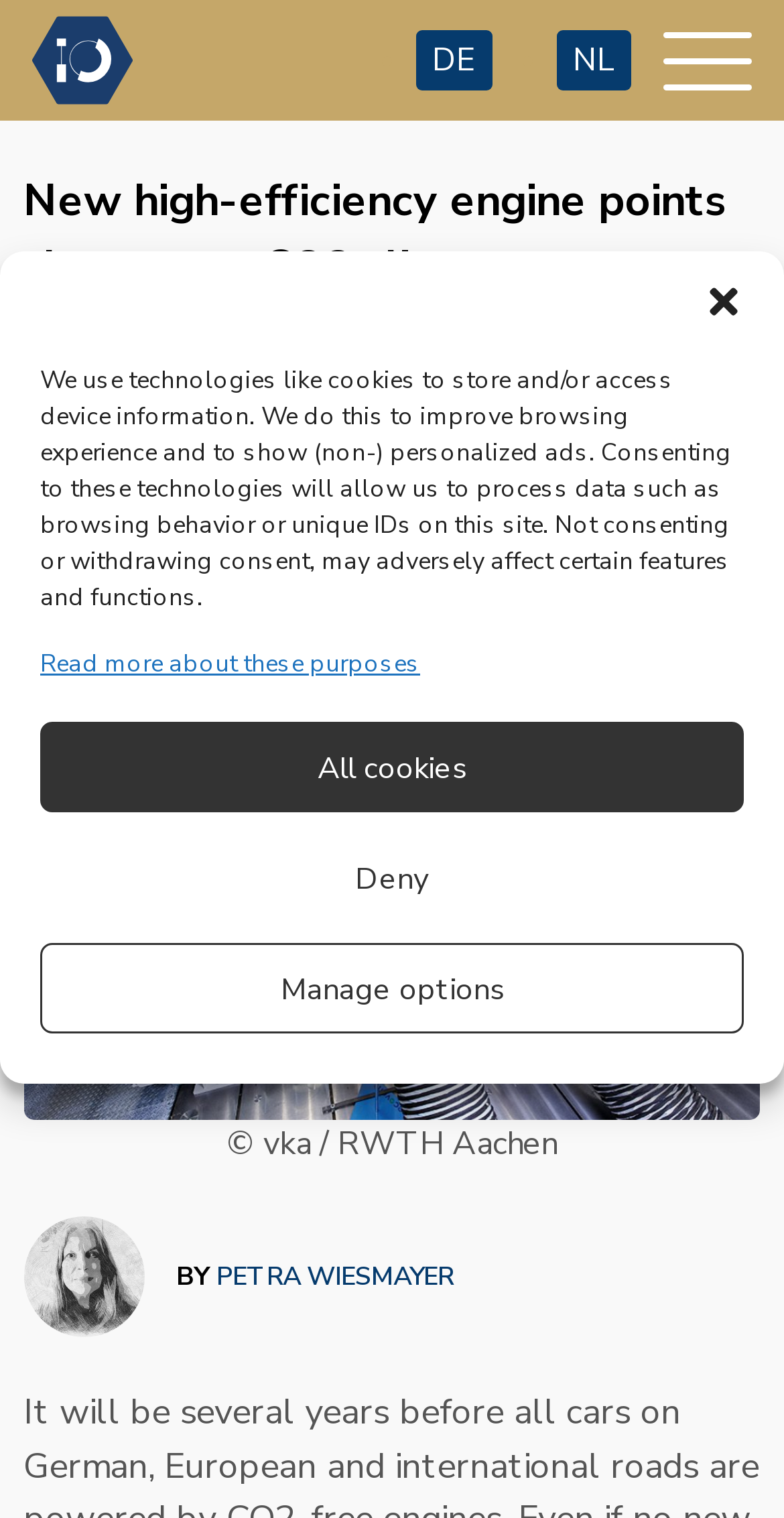Determine the bounding box of the UI element mentioned here: "Read more about these purposes". The coordinates must be in the format [left, top, right, bottom] with values ranging from 0 to 1.

[0.051, 0.425, 0.536, 0.449]